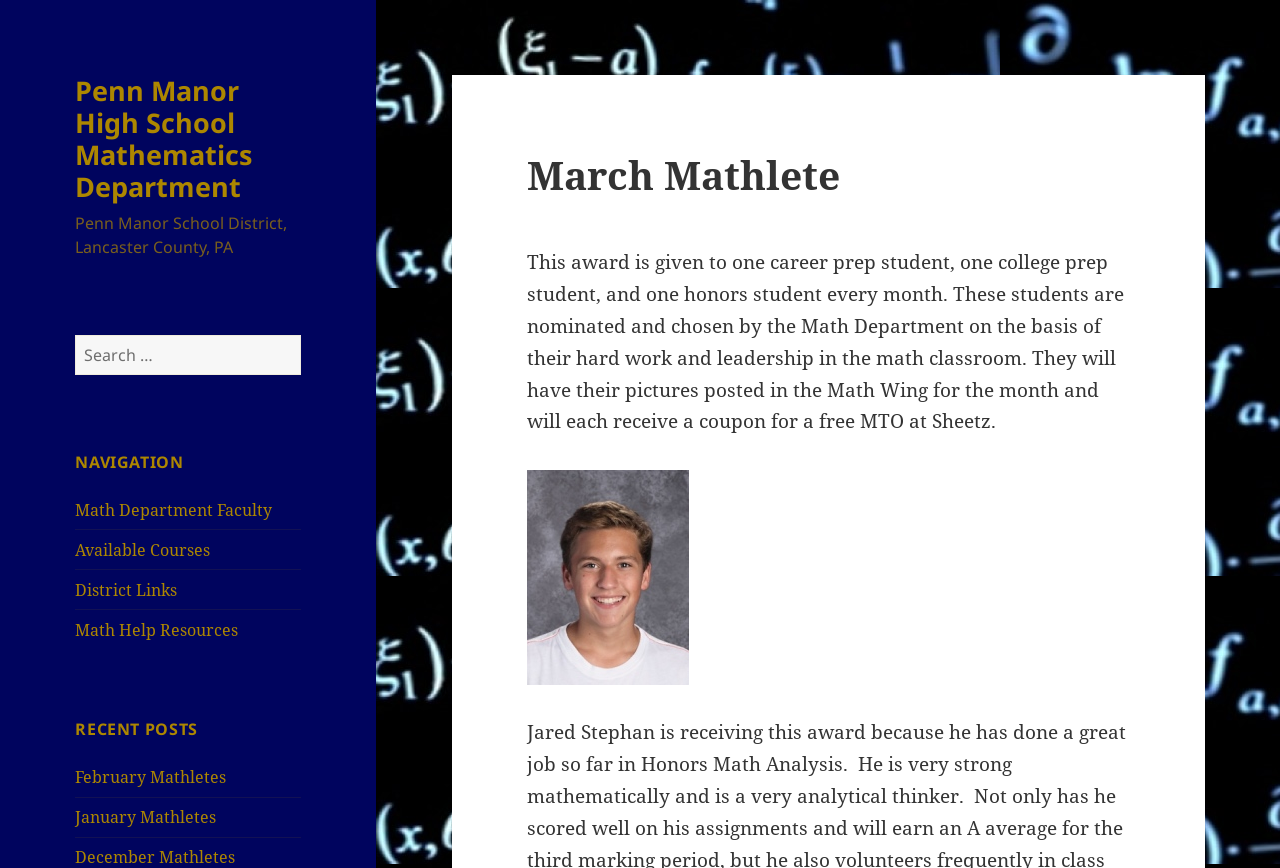Could you indicate the bounding box coordinates of the region to click in order to complete this instruction: "Check the site logo".

None